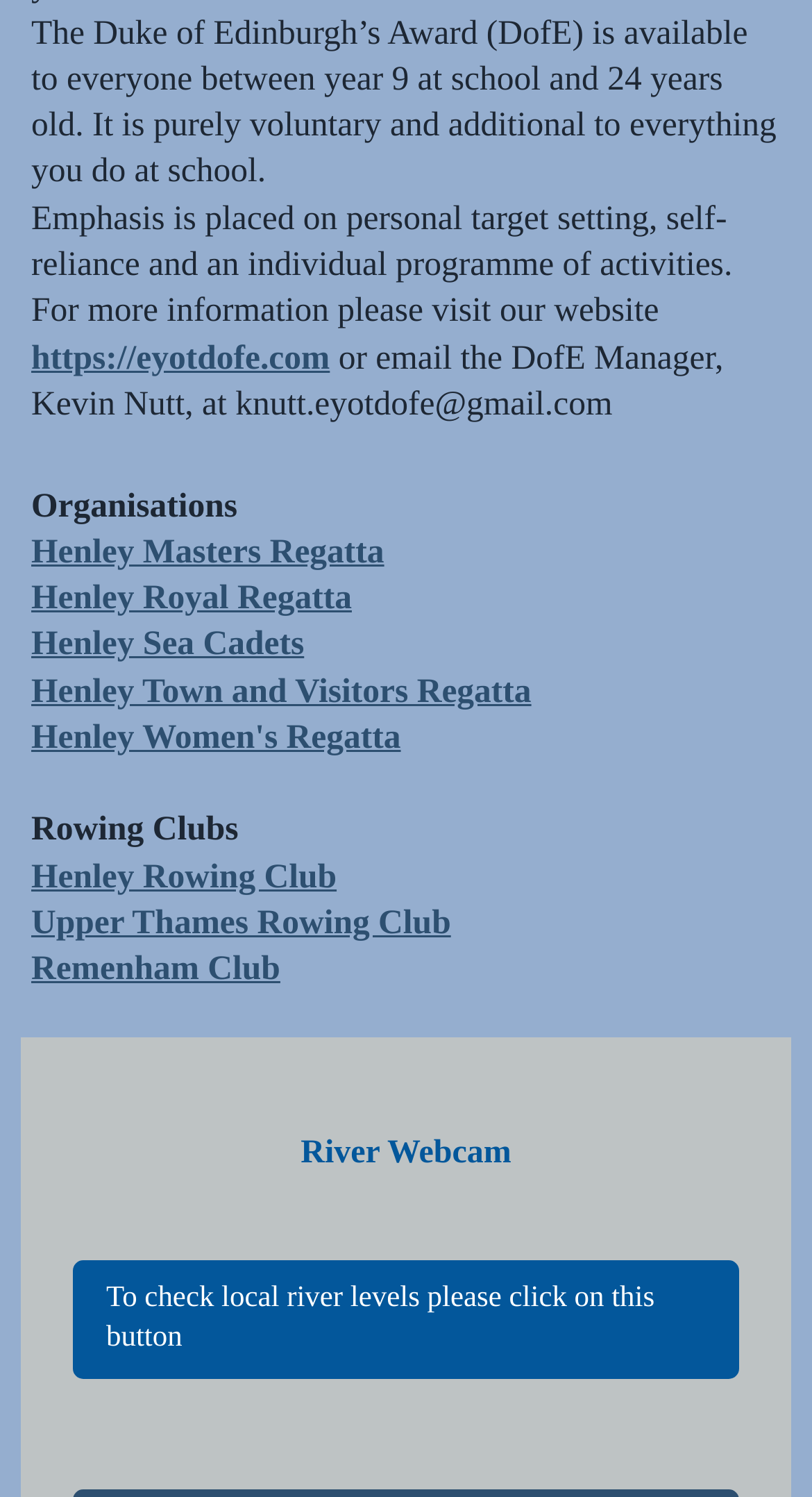Please specify the bounding box coordinates of the area that should be clicked to accomplish the following instruction: "check local river levels". The coordinates should consist of four float numbers between 0 and 1, i.e., [left, top, right, bottom].

[0.09, 0.842, 0.91, 0.921]